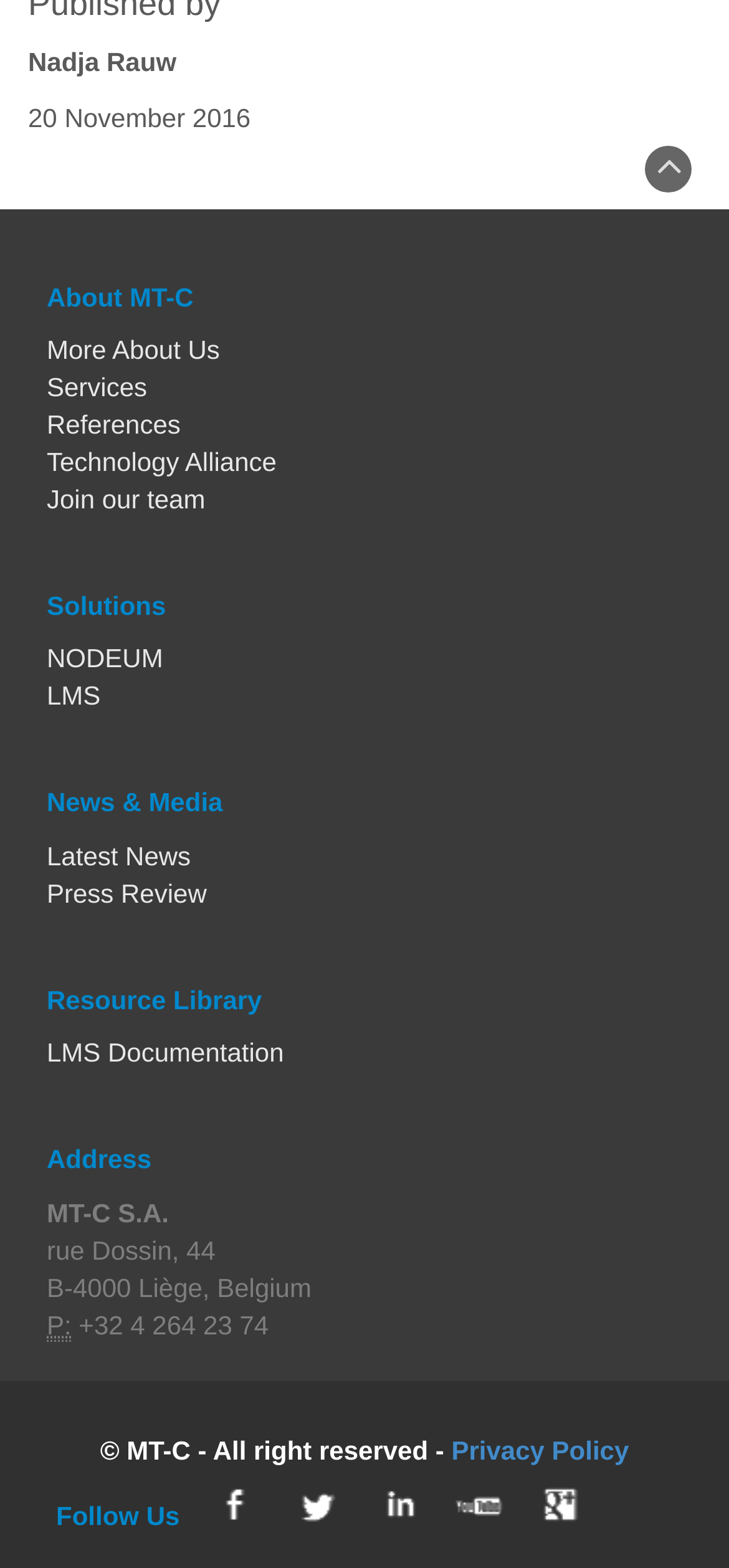Based on the image, please elaborate on the answer to the following question:
What is the phone number of MT-C S.A.?

The phone number of MT-C S.A. is mentioned in the 'Address' section, which includes the country code and the phone number.